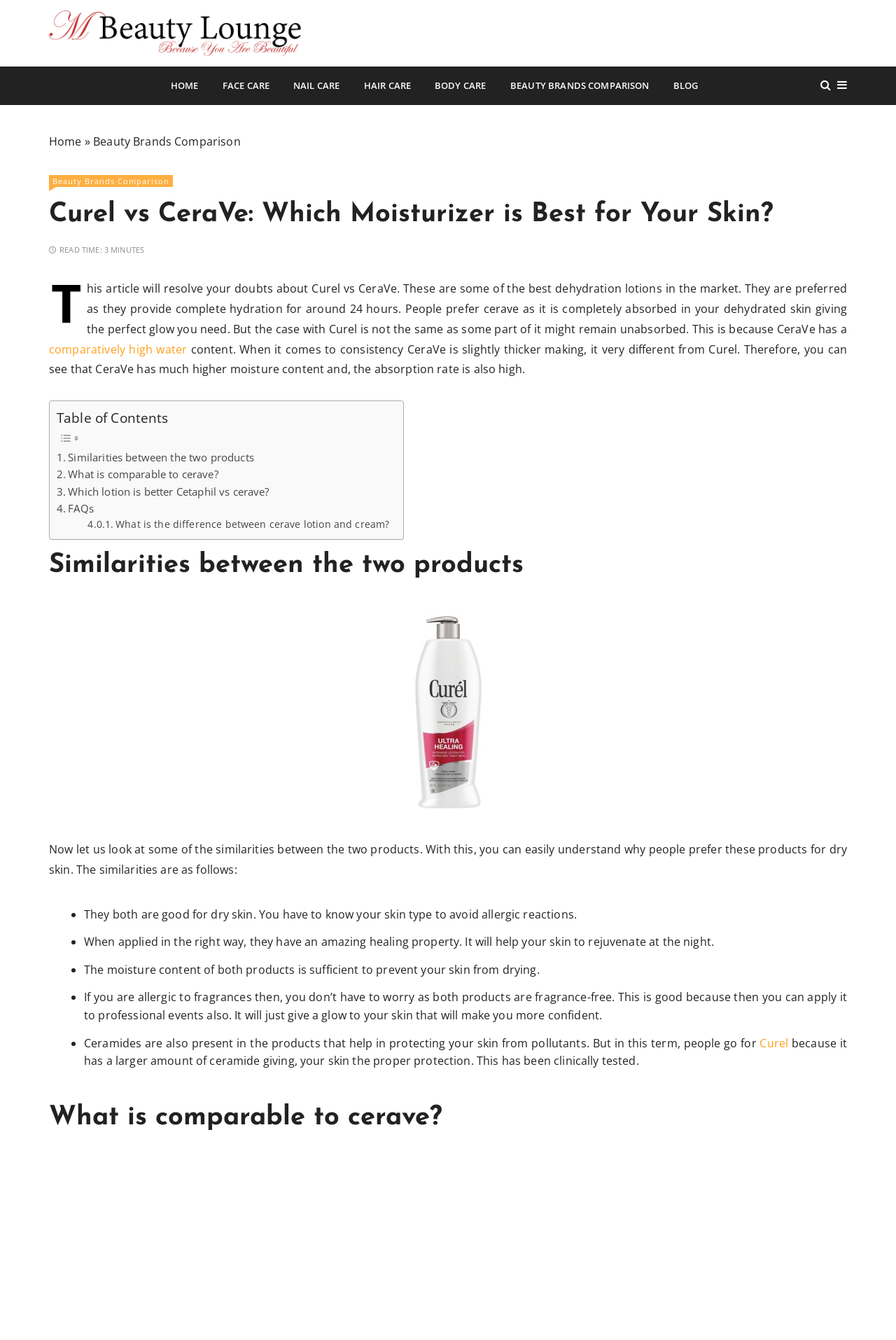Describe all the key features and sections of the webpage thoroughly.

The webpage is about comparing two popular moisturizers, Curel and CeraVe, to help readers decide which one is best for their skin type. At the top of the page, there is a logo of M Beauty Lounge, a navigation menu, and a breadcrumbs section that shows the current page's location within the website.

Below the navigation menu, there is a heading that reads "Curel vs CeraVe: Which Moisturizer is Best for Your Skin?" followed by a brief introduction to the article. The introduction explains that the article will resolve doubts about Curel and CeraVe, two of the best dehydration lotions in the market.

The article is divided into sections, including a table of contents, similarities between the two products, and a section that compares the two moisturizers. The table of contents is presented in a layout table with links to different sections of the article.

In the section about similarities between the two products, there is a heading followed by a list of bullet points that describe the common characteristics of Curel and CeraVe, such as being good for dry skin, having amazing healing properties, and being fragrance-free.

Throughout the page, there are several links to other related articles, such as "What is comparable to cerave?" and "Which lotion is better Cetaphil vs cerave?". There are also images scattered throughout the page, including a logo of M Beauty Lounge and an image of a table of contents icon.

At the bottom of the page, there is a section that compares Curel and CeraVe, with a heading and a brief description of the differences between the two products.